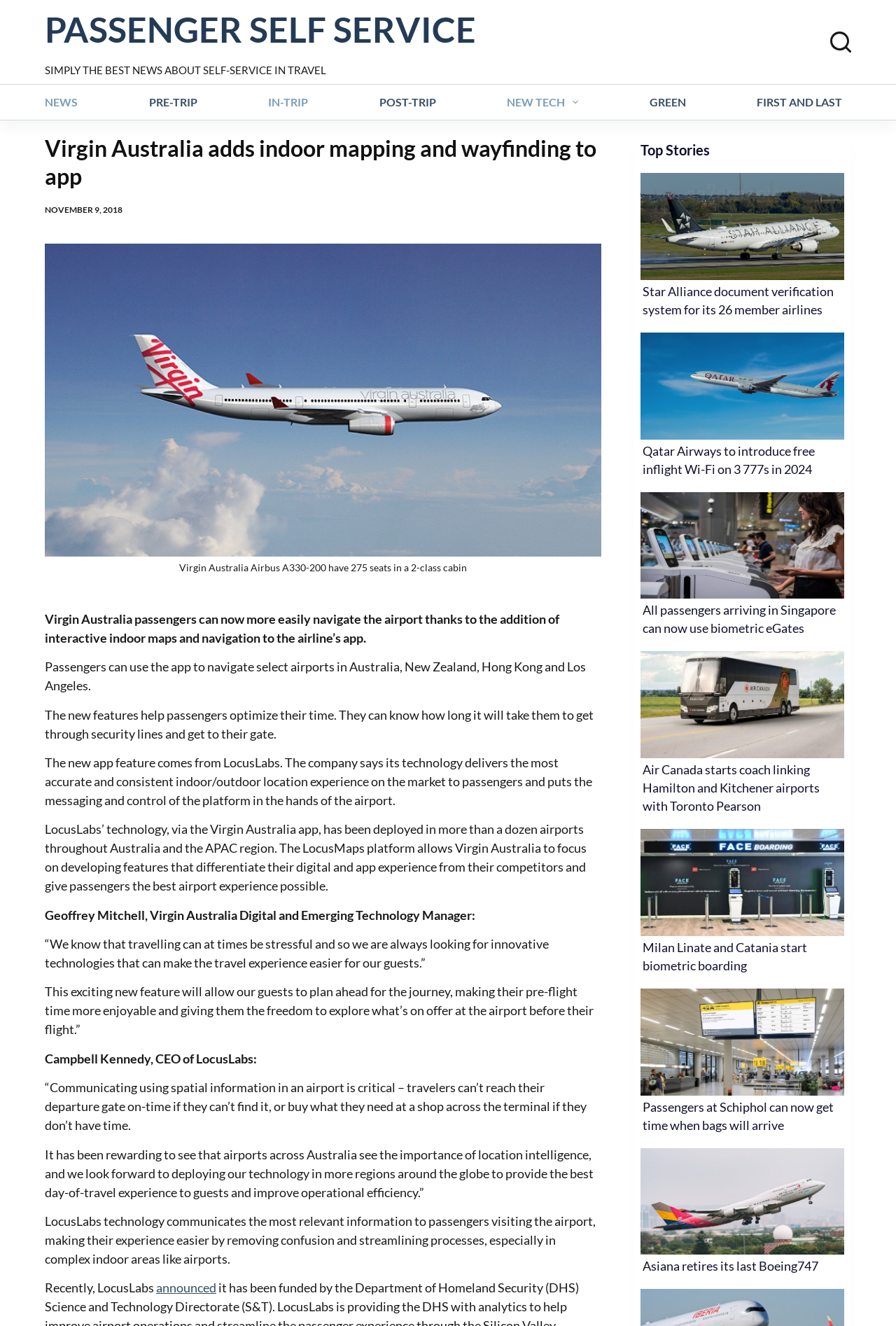How many airports have deployed LocusLabs' technology?
Answer with a single word or phrase by referring to the visual content.

More than a dozen